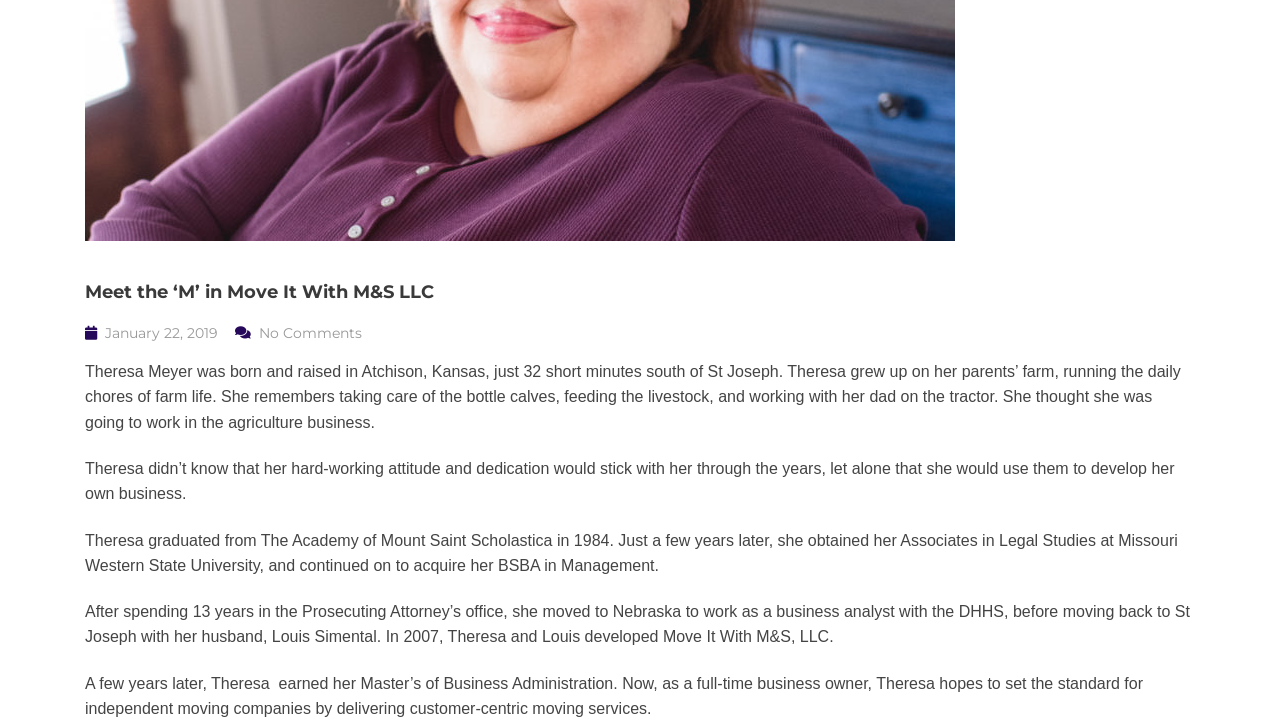Bounding box coordinates should be provided in the format (top-left x, top-left y, bottom-right x, bottom-right y) with all values between 0 and 1. Identify the bounding box for this UI element: January 22, 2019

[0.066, 0.451, 0.173, 0.476]